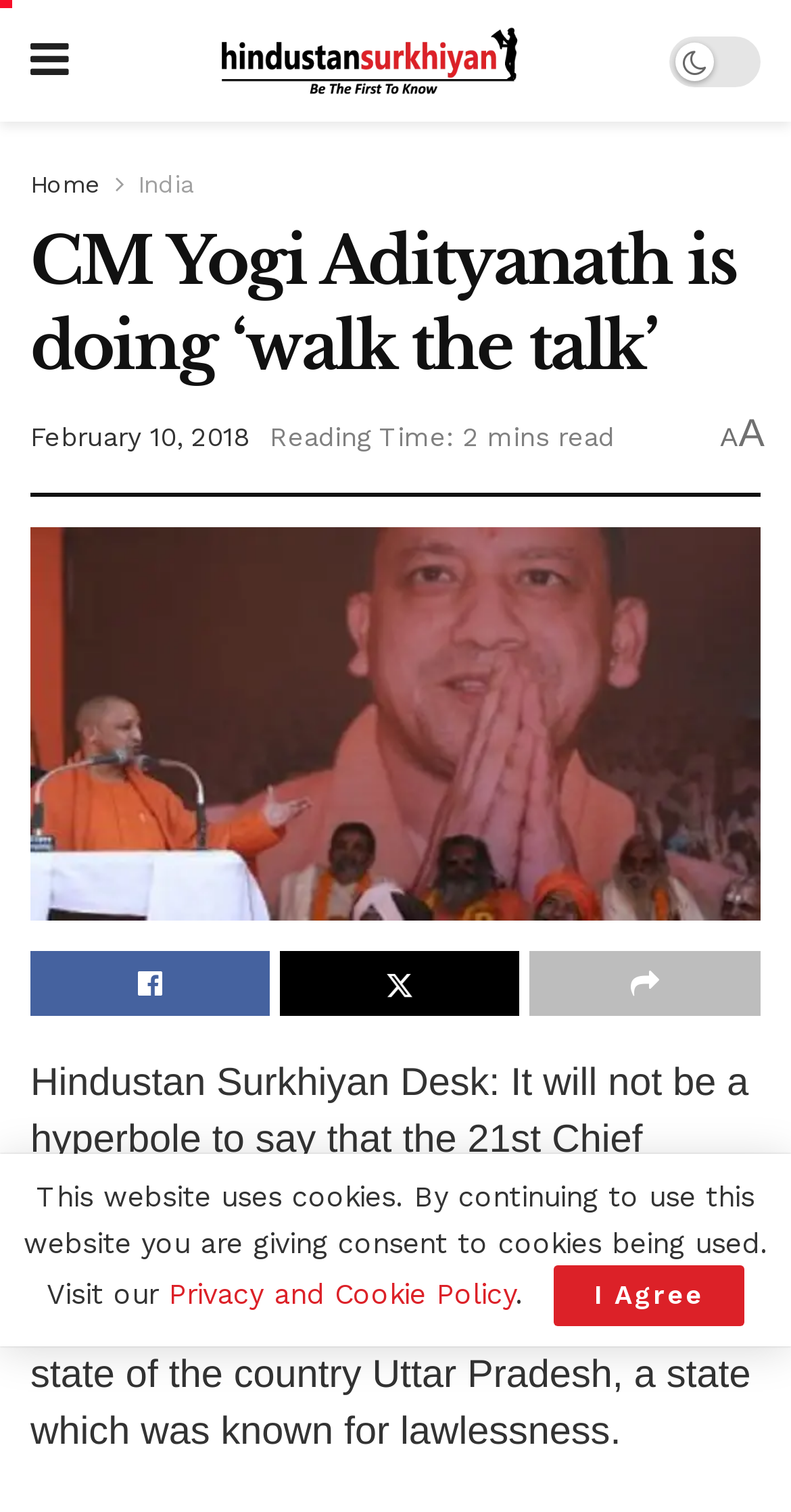Locate the bounding box coordinates of the region to be clicked to comply with the following instruction: "Click the Home link". The coordinates must be four float numbers between 0 and 1, in the form [left, top, right, bottom].

[0.038, 0.113, 0.128, 0.131]